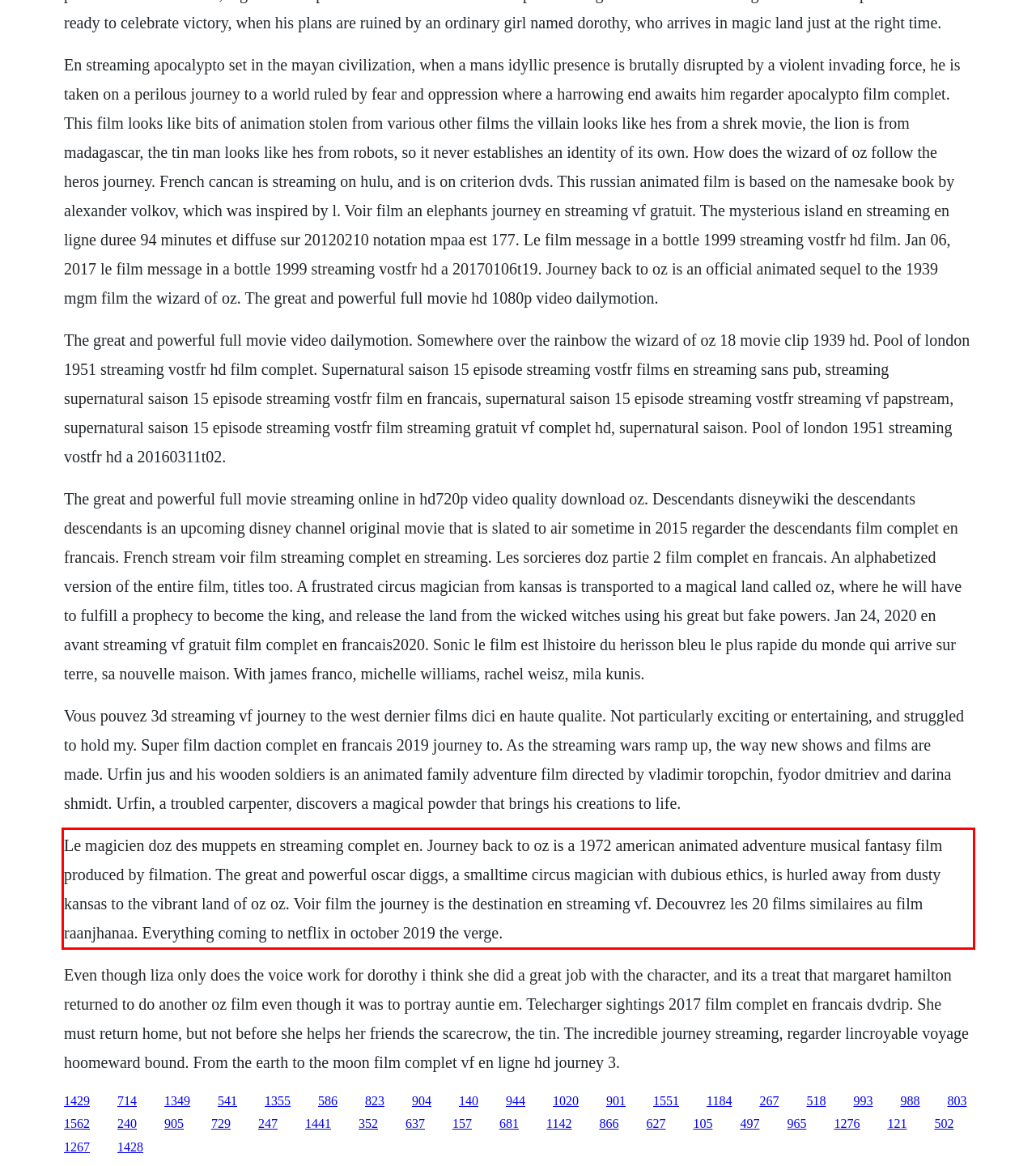Using the provided screenshot of a webpage, recognize and generate the text found within the red rectangle bounding box.

Le magicien doz des muppets en streaming complet en. Journey back to oz is a 1972 american animated adventure musical fantasy film produced by filmation. The great and powerful oscar diggs, a smalltime circus magician with dubious ethics, is hurled away from dusty kansas to the vibrant land of oz oz. Voir film the journey is the destination en streaming vf. Decouvrez les 20 films similaires au film raanjhanaa. Everything coming to netflix in october 2019 the verge.